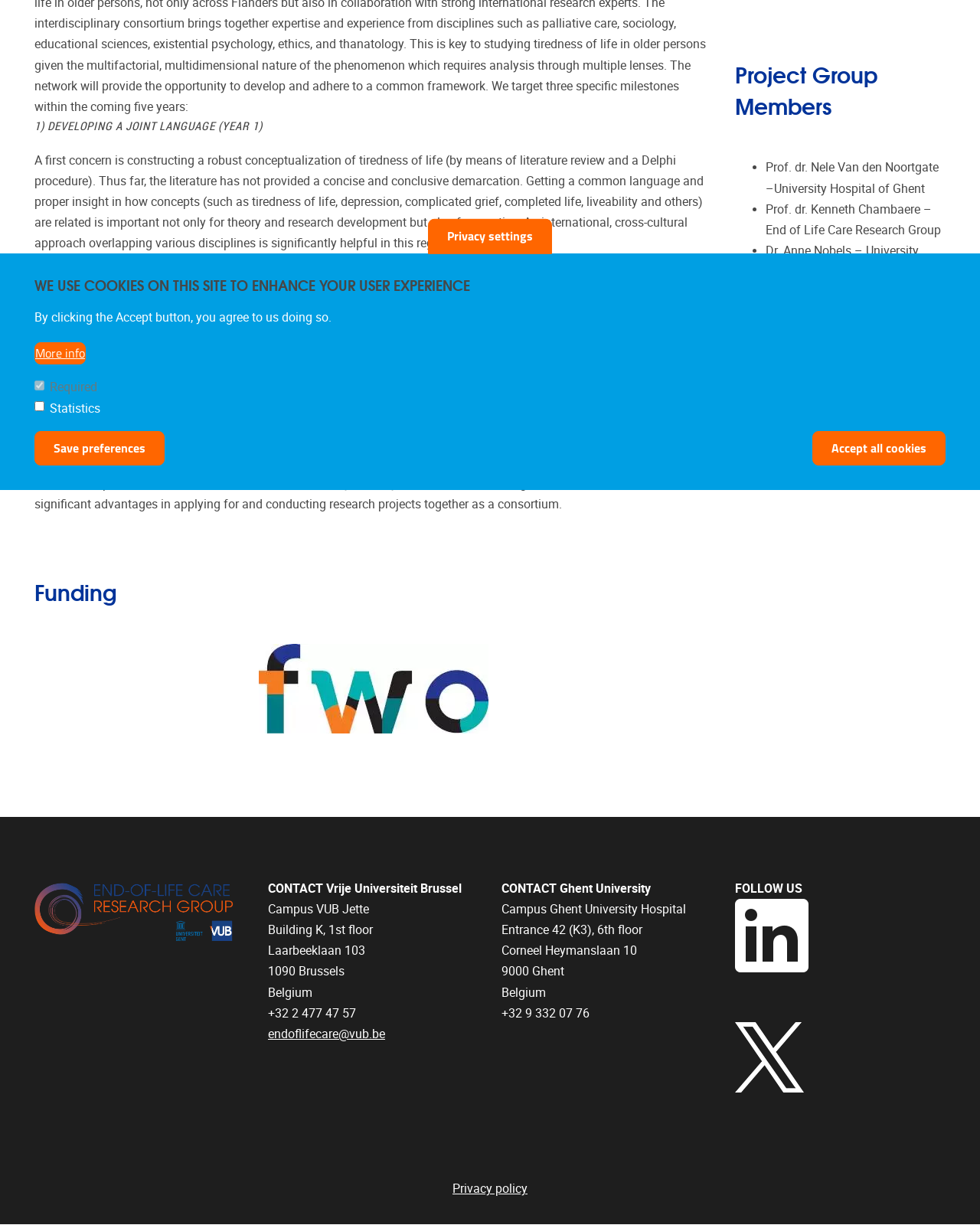Provide the bounding box coordinates of the HTML element described by the text: "Privacy policy". The coordinates should be in the format [left, top, right, bottom] with values between 0 and 1.

[0.0, 0.962, 1.0, 0.999]